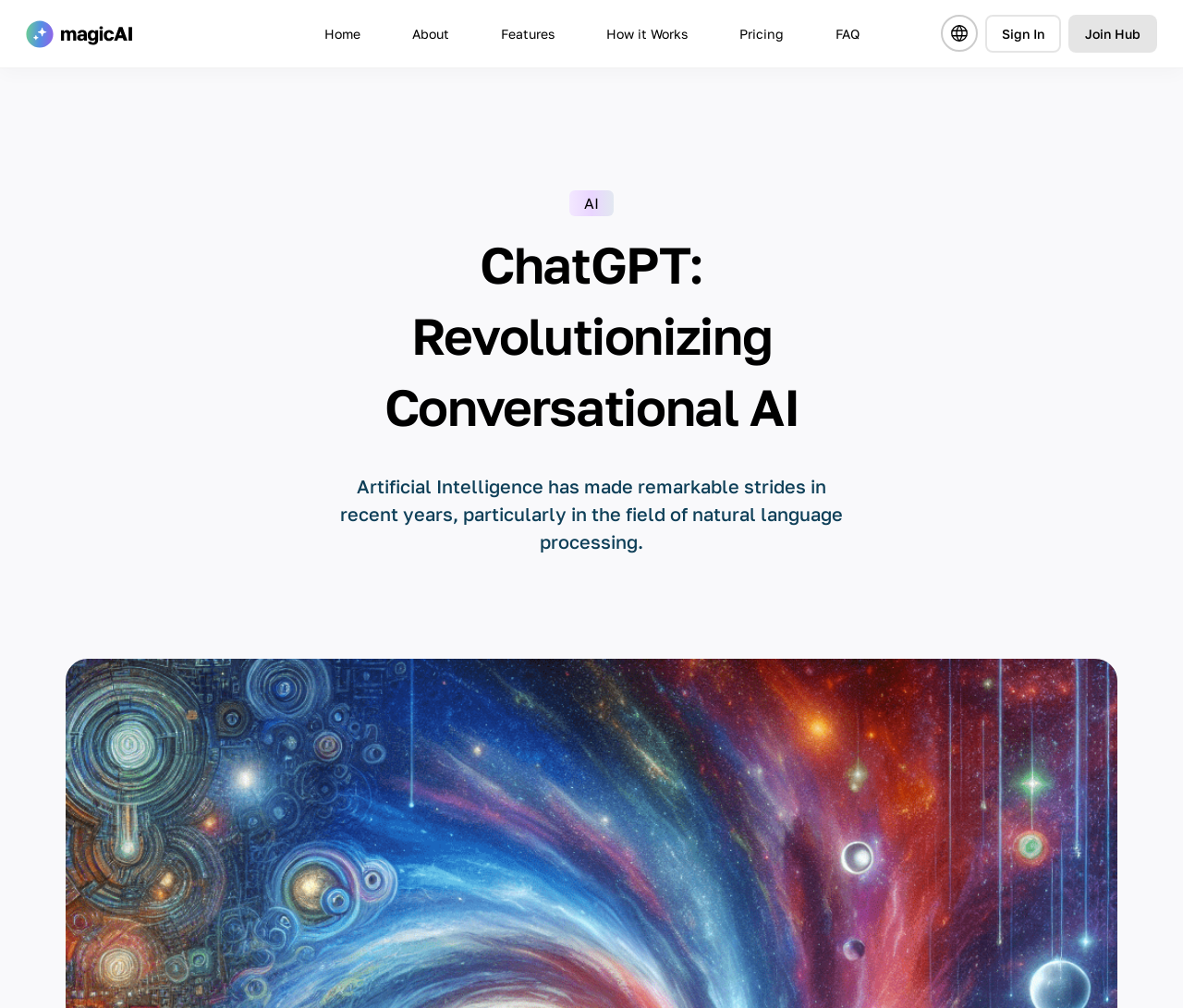Determine the bounding box coordinates of the clickable element necessary to fulfill the instruction: "Login". Provide the coordinates as four float numbers within the 0 to 1 range, i.e., [left, top, right, bottom].

None